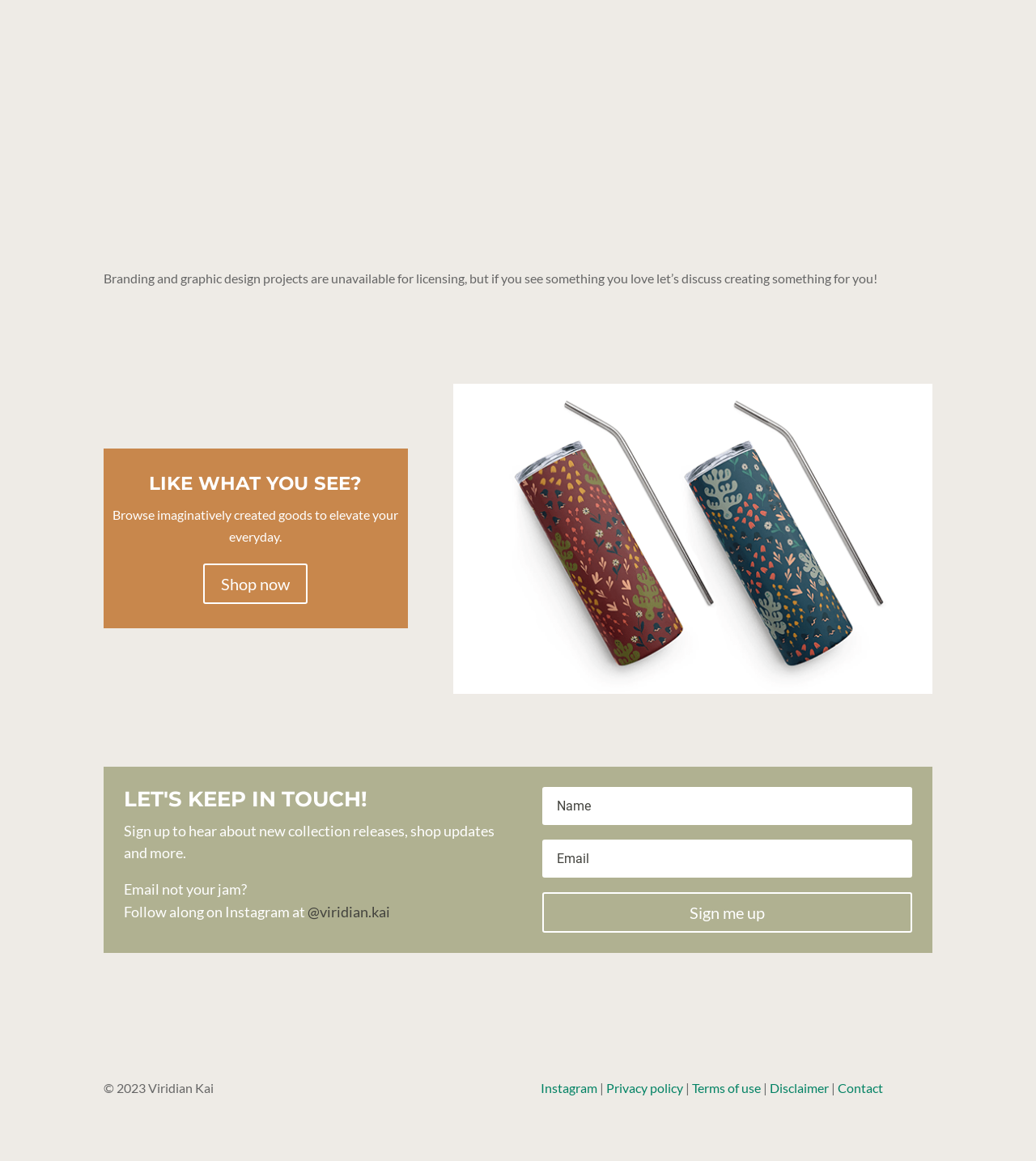Using the information in the image, give a detailed answer to the following question: What is the purpose of the text box on the bottom left?

The text box is accompanied by the text 'Sign up to hear about new collection releases, shop updates and more.', which suggests that the purpose of the text box is to subscribe to email updates.